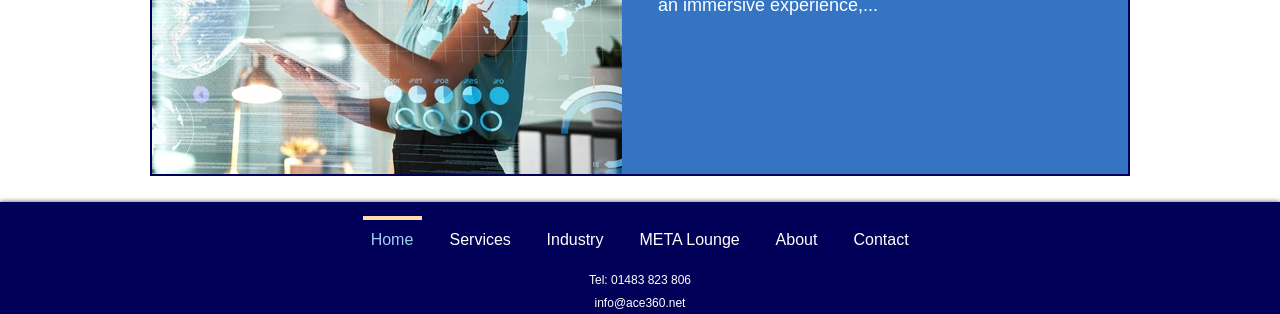Based on the element description: "Industry", identify the bounding box coordinates for this UI element. The coordinates must be four float numbers between 0 and 1, listed as [left, top, right, bottom].

[0.413, 0.688, 0.486, 0.783]